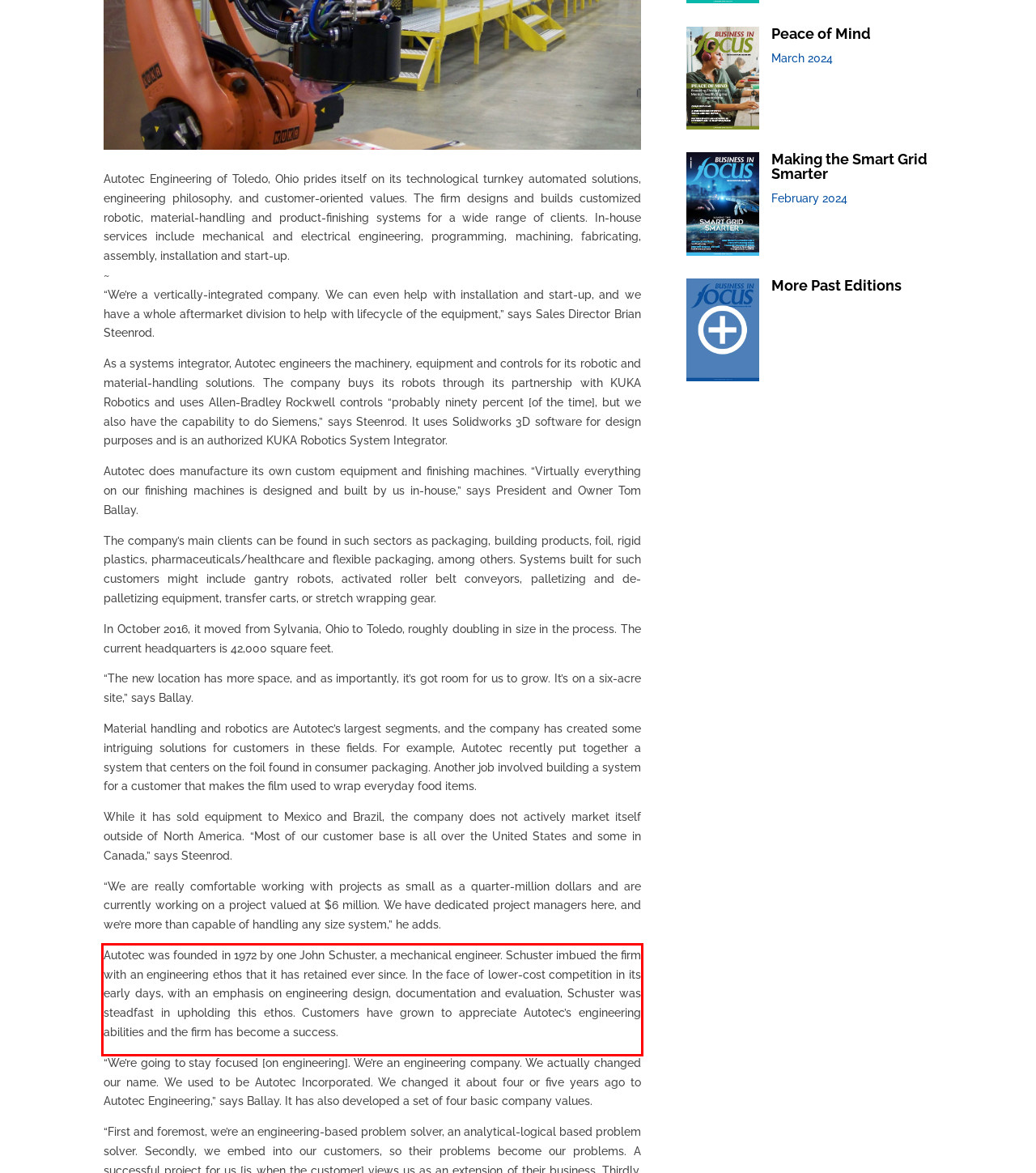Please examine the screenshot of the webpage and read the text present within the red rectangle bounding box.

Autotec was founded in 1972 by one John Schuster, a mechanical engineer. Schuster imbued the firm with an engineering ethos that it has retained ever since. In the face of lower-cost competition in its early days, with an emphasis on engineering design, documentation and evaluation, Schuster was steadfast in upholding this ethos. Customers have grown to appreciate Autotec’s engineering abilities and the firm has become a success.